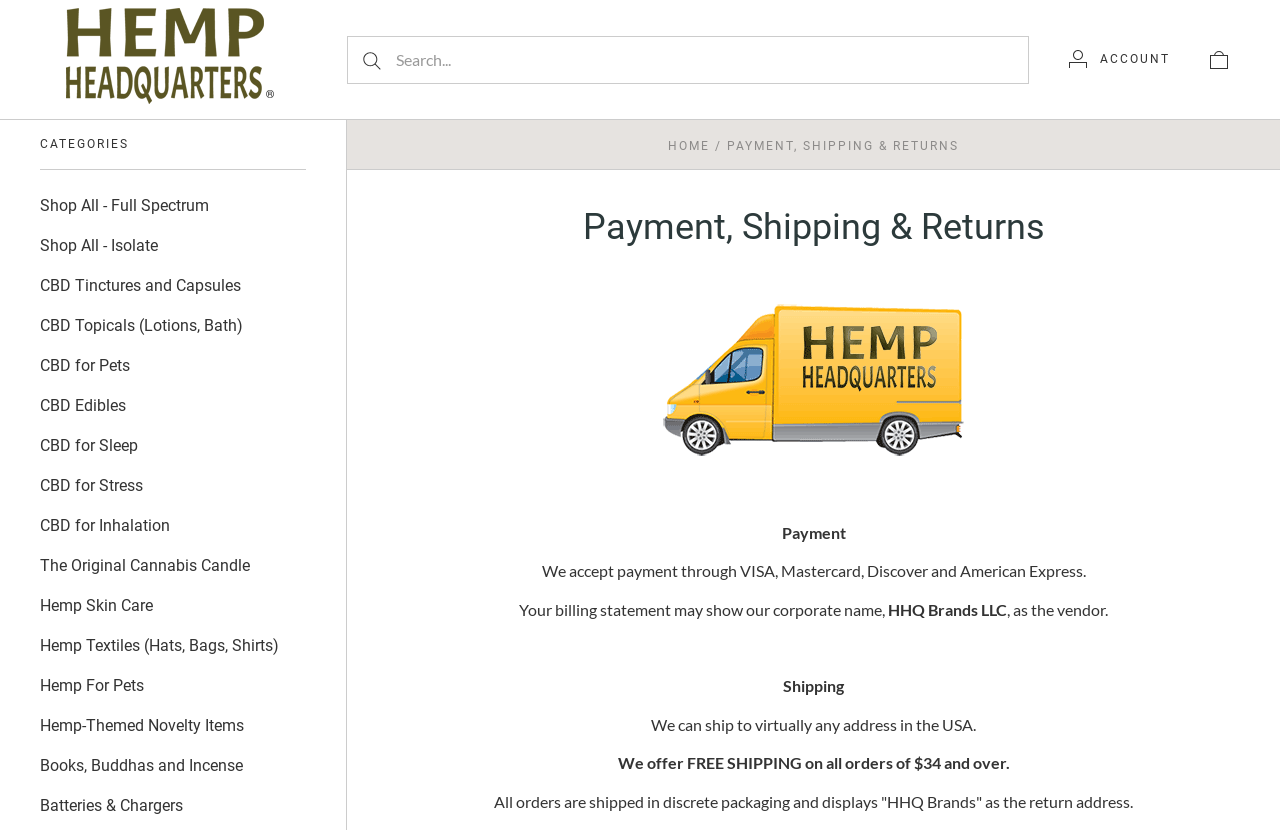Predict the bounding box coordinates of the UI element that matches this description: "Batteries & Chargers". The coordinates should be in the format [left, top, right, bottom] with each value between 0 and 1.

[0.025, 0.947, 0.245, 0.995]